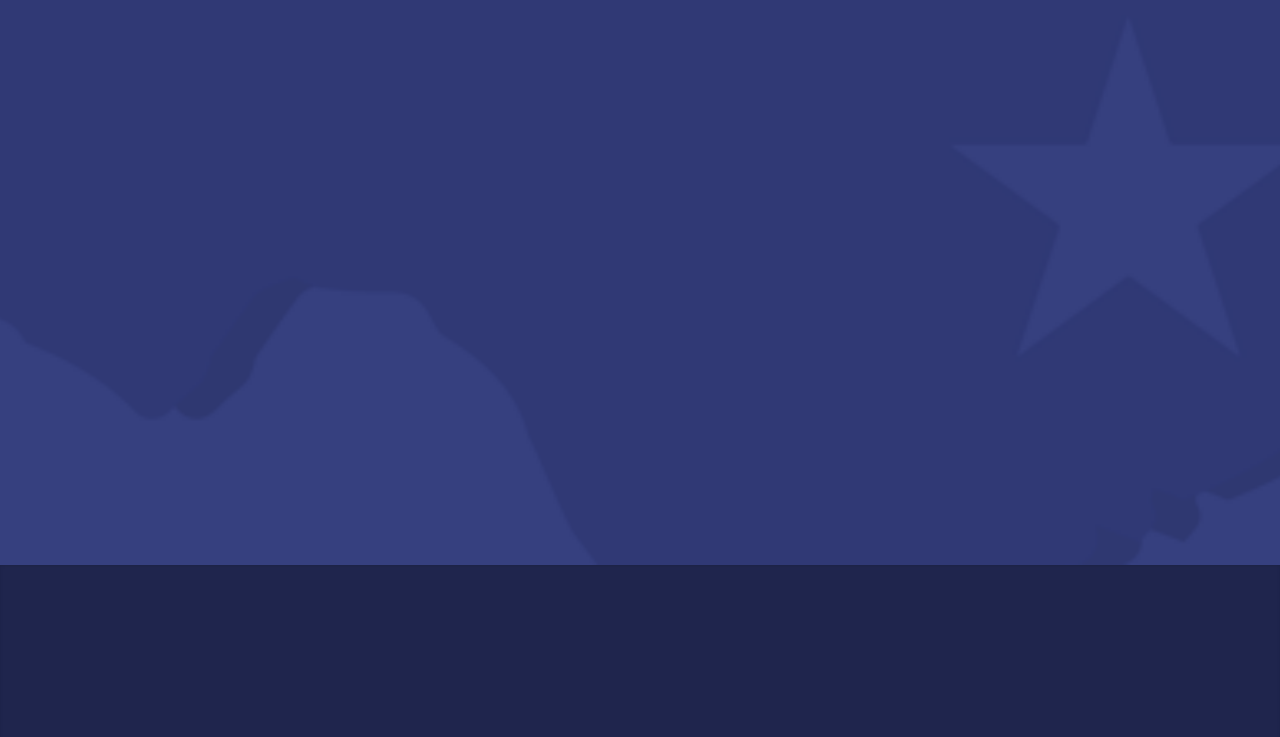What is the call-to-action on the webpage?
Based on the content of the image, thoroughly explain and answer the question.

The call-to-action on the webpage is 'Schedule Now', which is a link element with ID 441, encouraging users to schedule a service with the company.